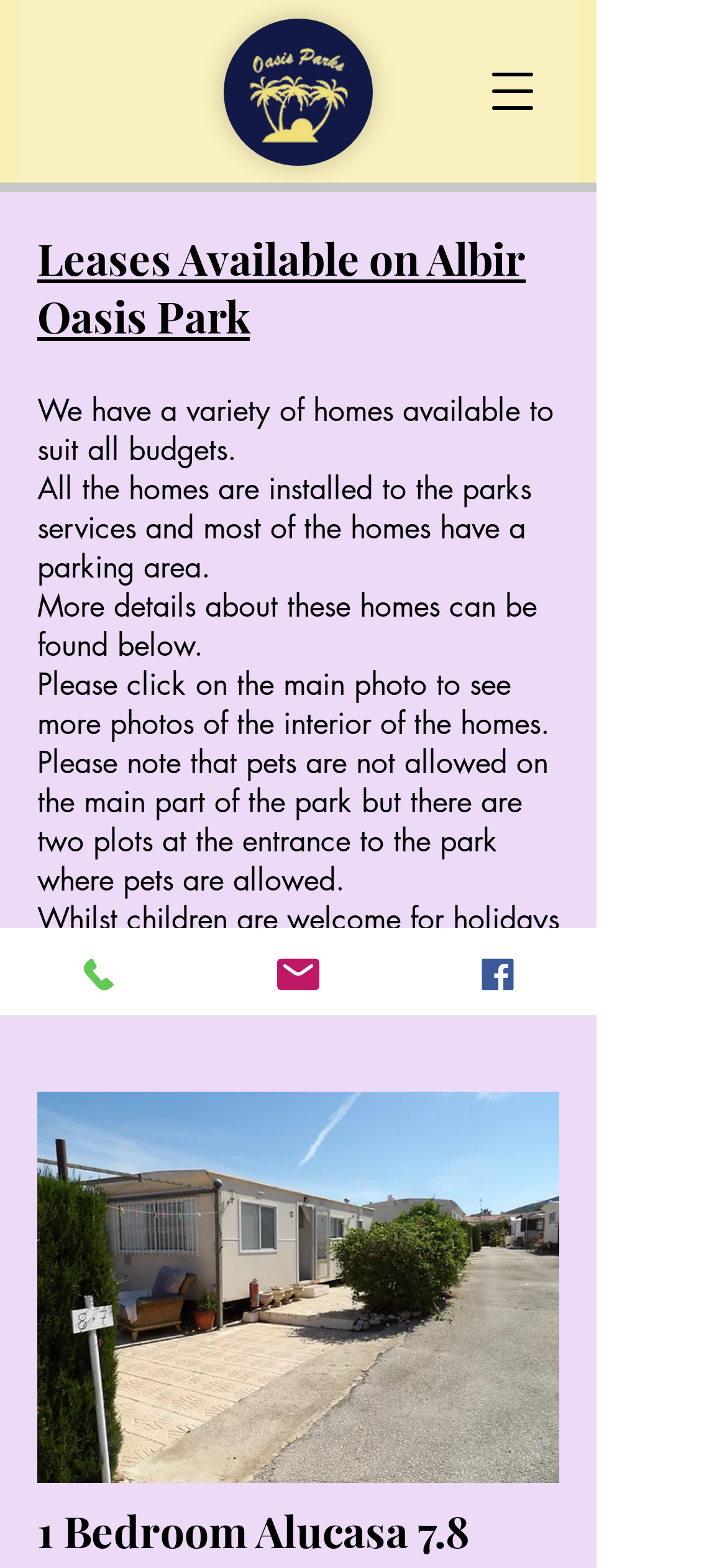Provide a single word or phrase answer to the question: 
How can I contact the park?

Phone, Email, Facebook